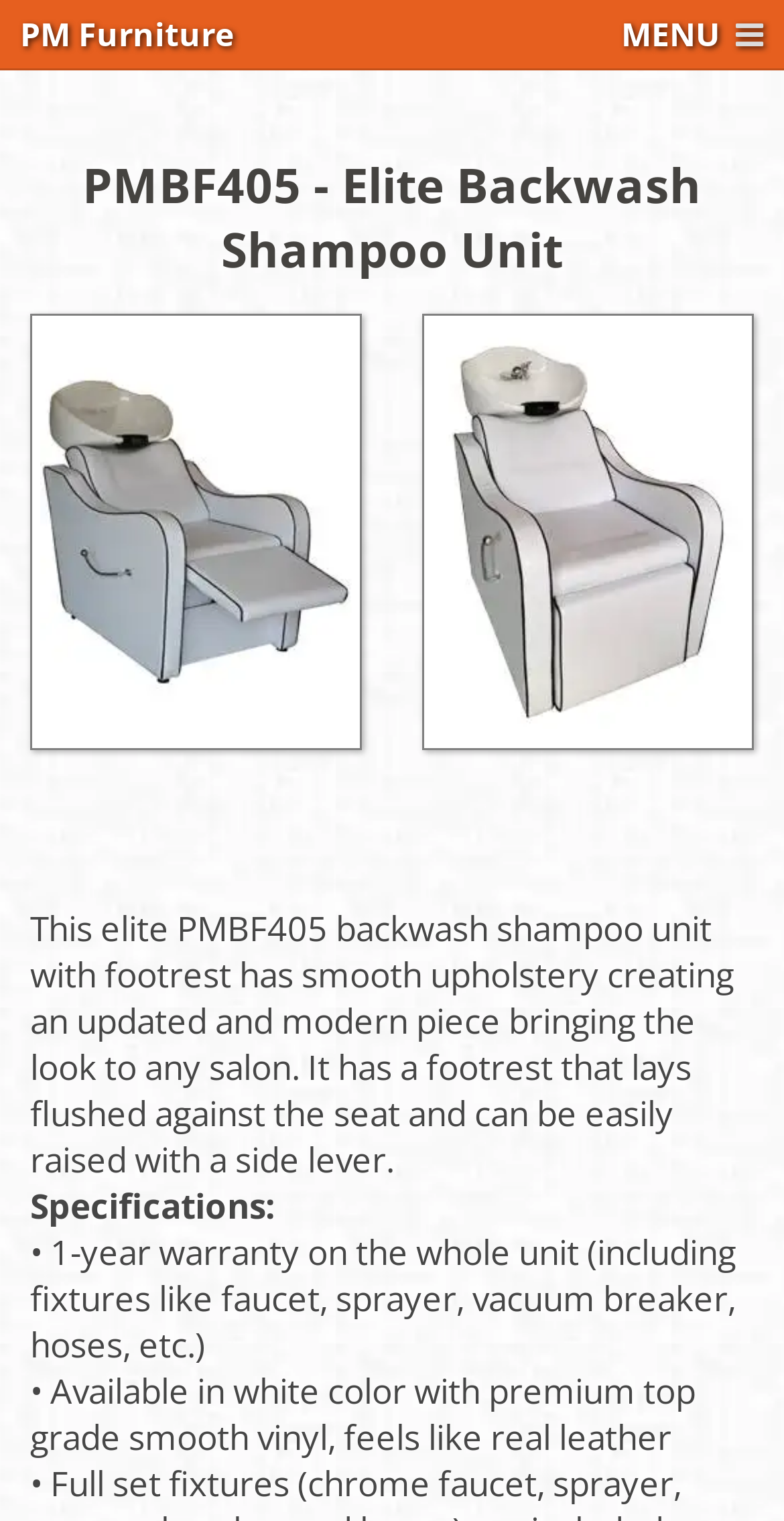How many images of the backwash shampoo unit are shown on the webpage? Examine the screenshot and reply using just one word or a brief phrase.

2